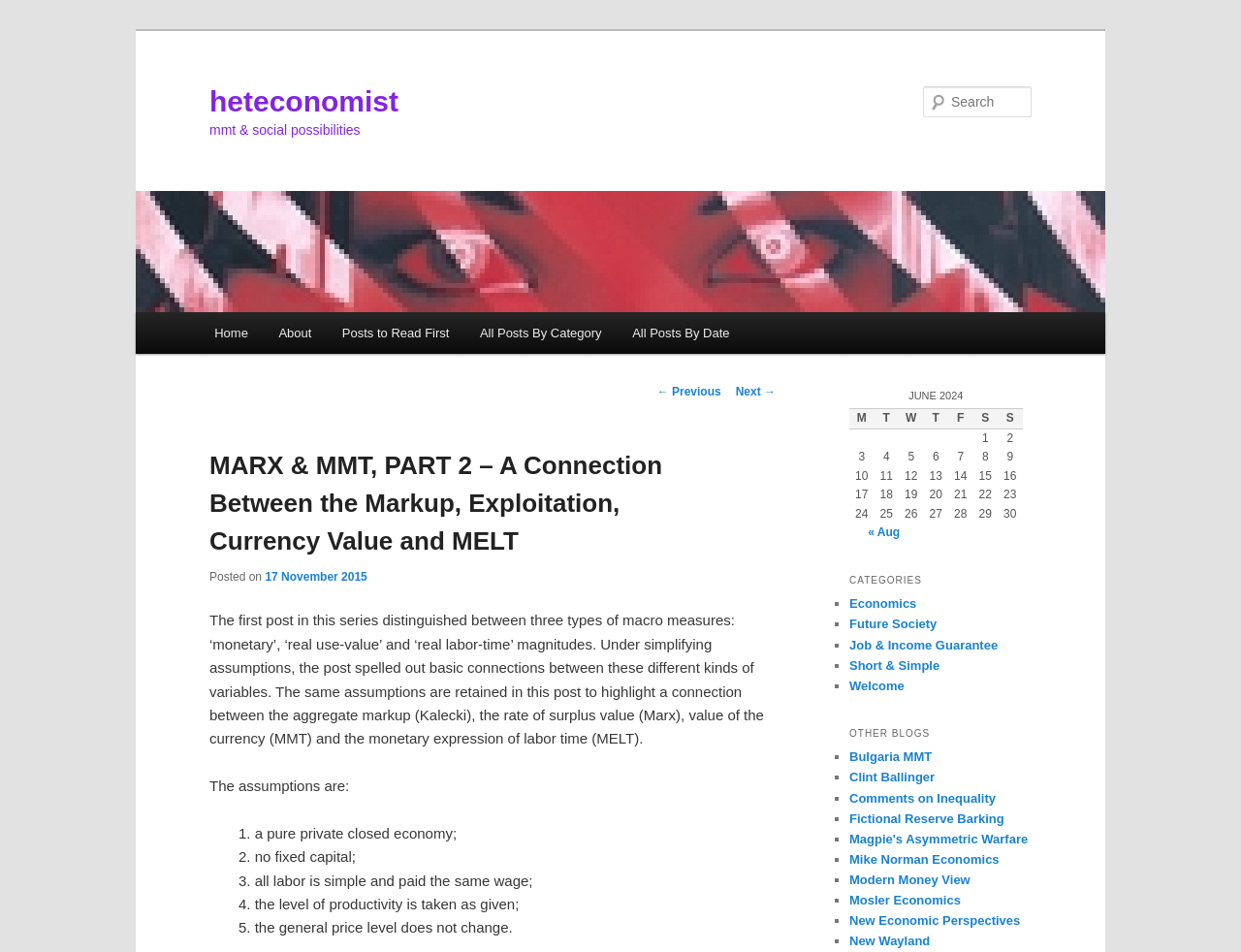What is the category of the post?
Examine the image and provide an in-depth answer to the question.

The category of the post can be found in the heading element with the text 'MMT & social possibilities' below the blog title.